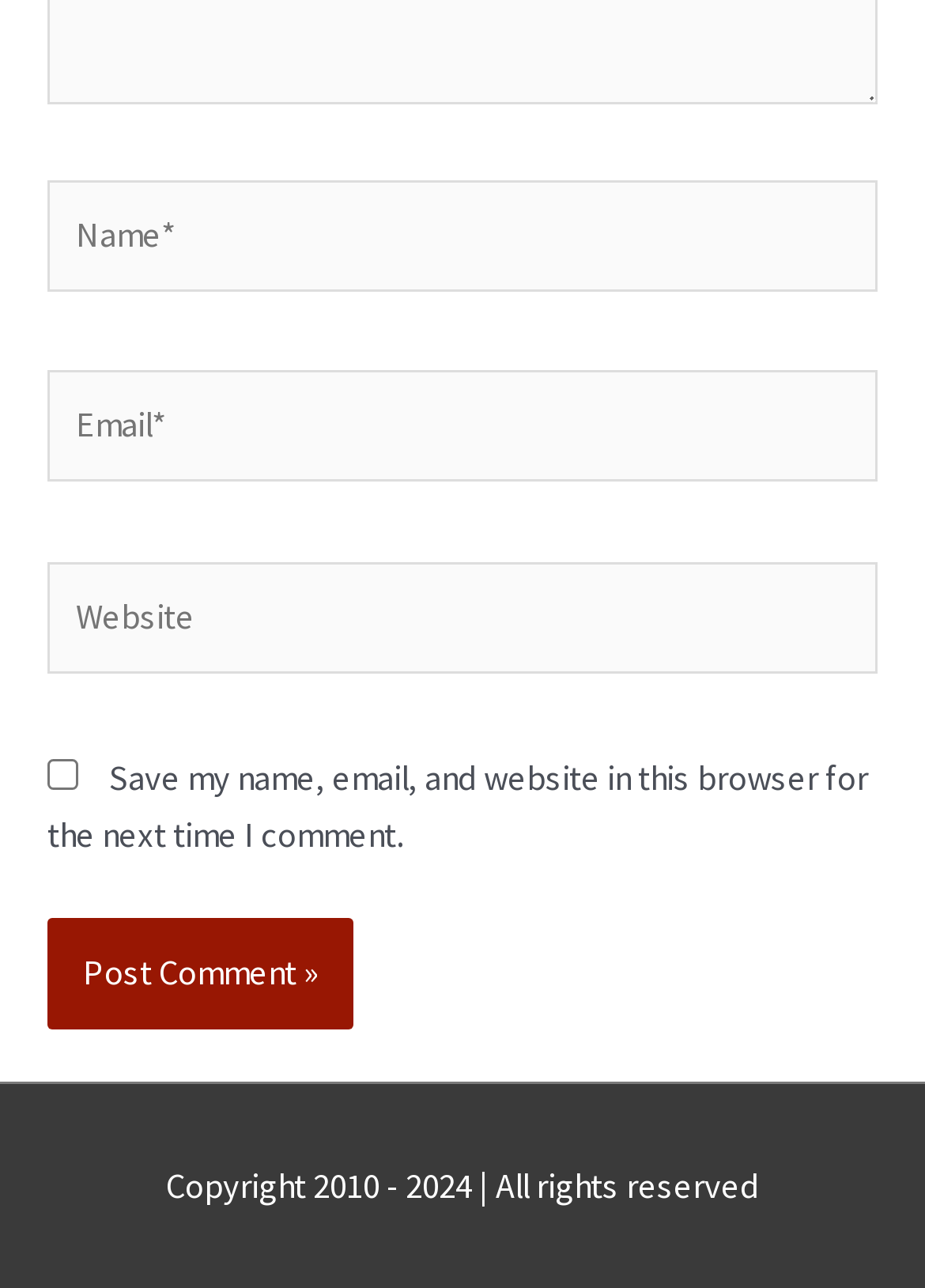Provide your answer in one word or a succinct phrase for the question: 
What is the copyright year range?

2010 - 2024